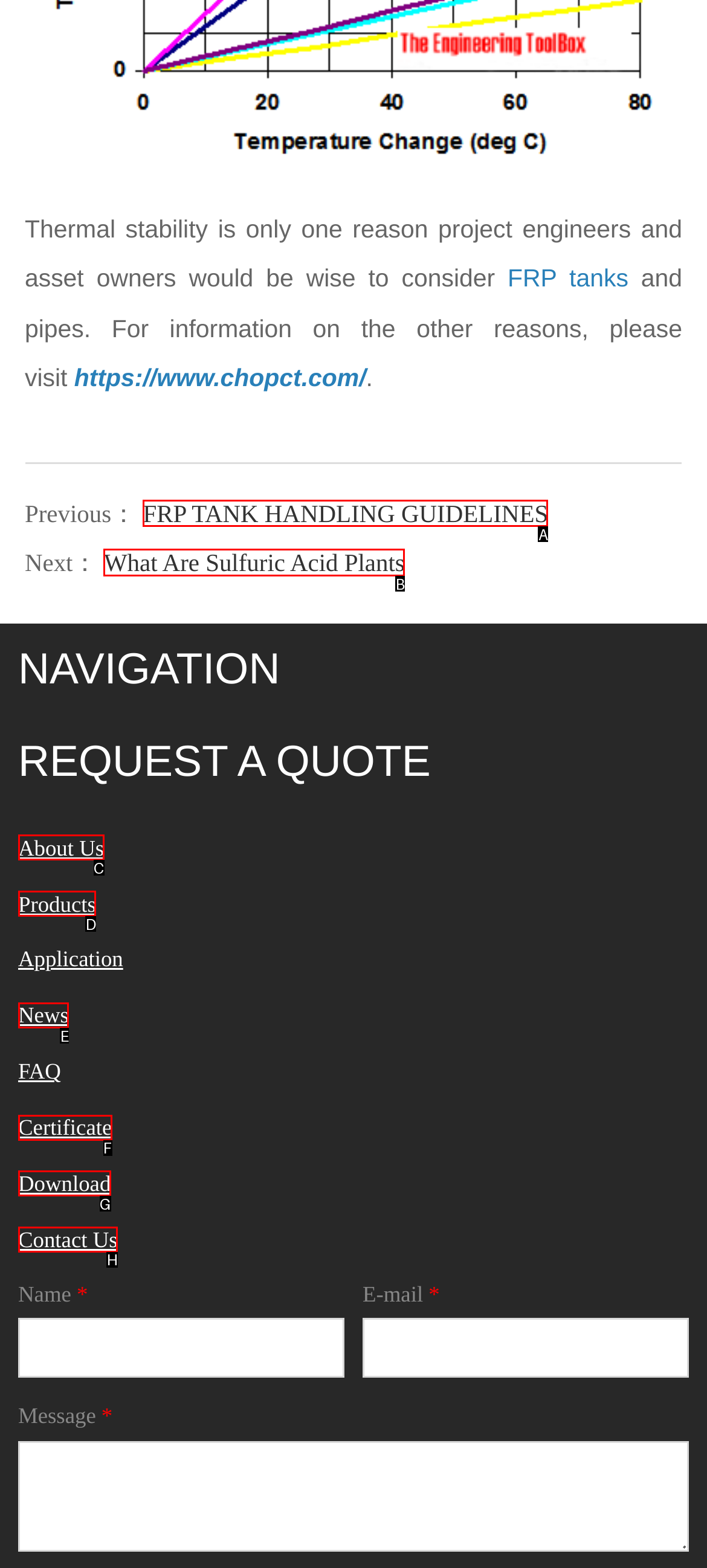Pick the HTML element that should be clicked to execute the task: Read the previous article
Respond with the letter corresponding to the correct choice.

A